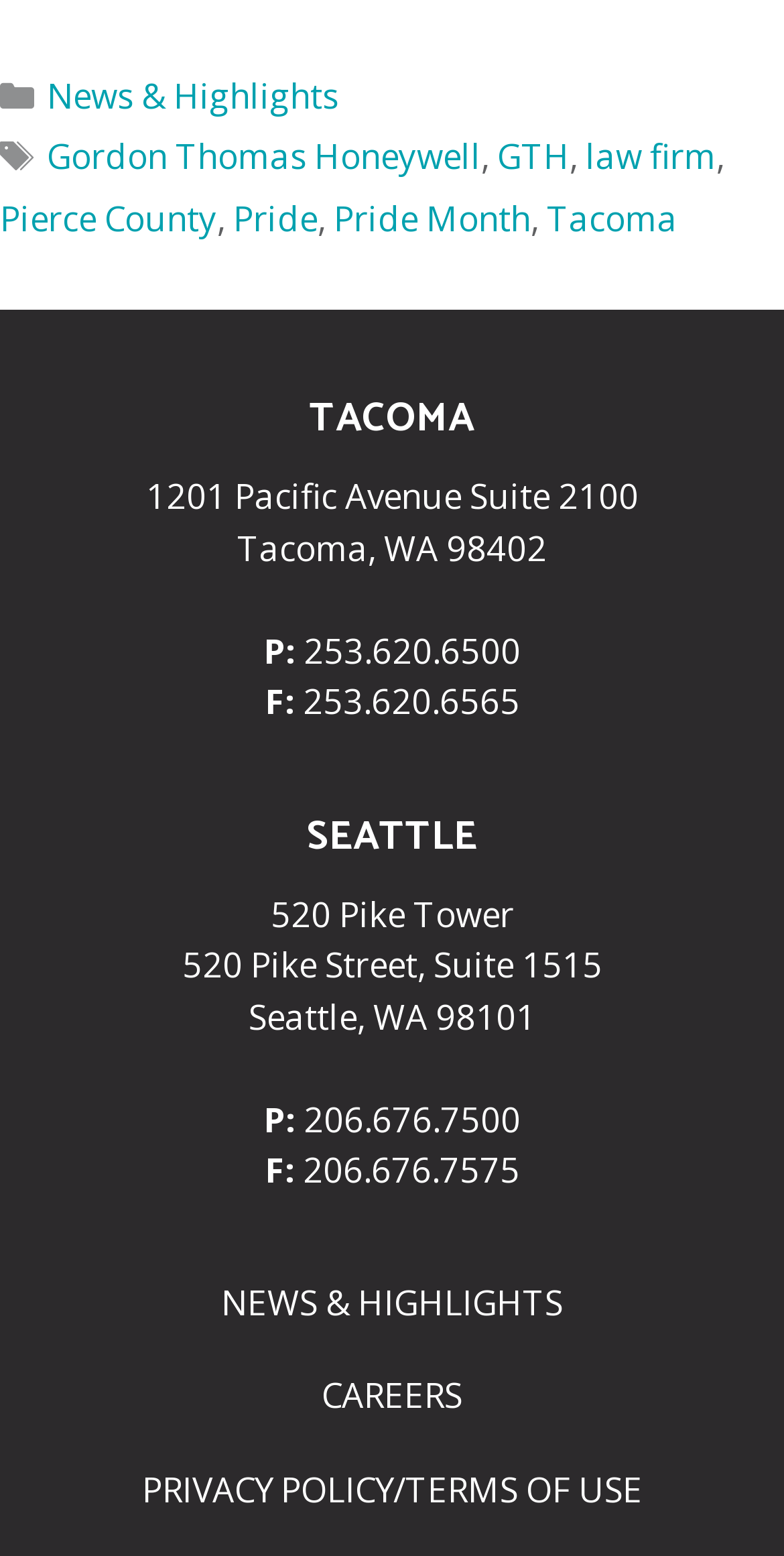Determine the bounding box coordinates of the clickable element to achieve the following action: 'View the Careers page'. Provide the coordinates as four float values between 0 and 1, formatted as [left, top, right, bottom].

[0.41, 0.882, 0.59, 0.912]